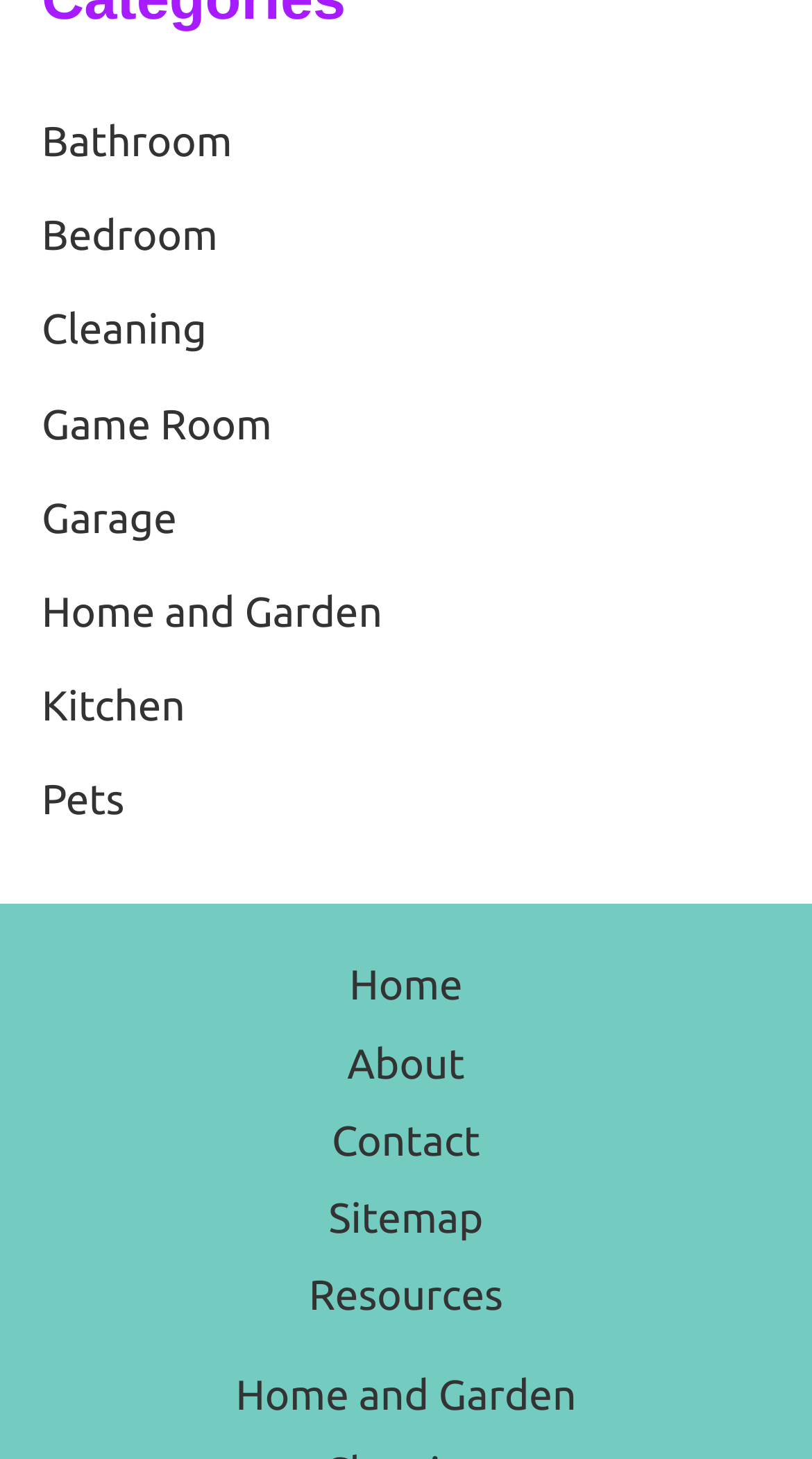Predict the bounding box of the UI element based on the description: "Search". The coordinates should be four float numbers between 0 and 1, formatted as [left, top, right, bottom].

None